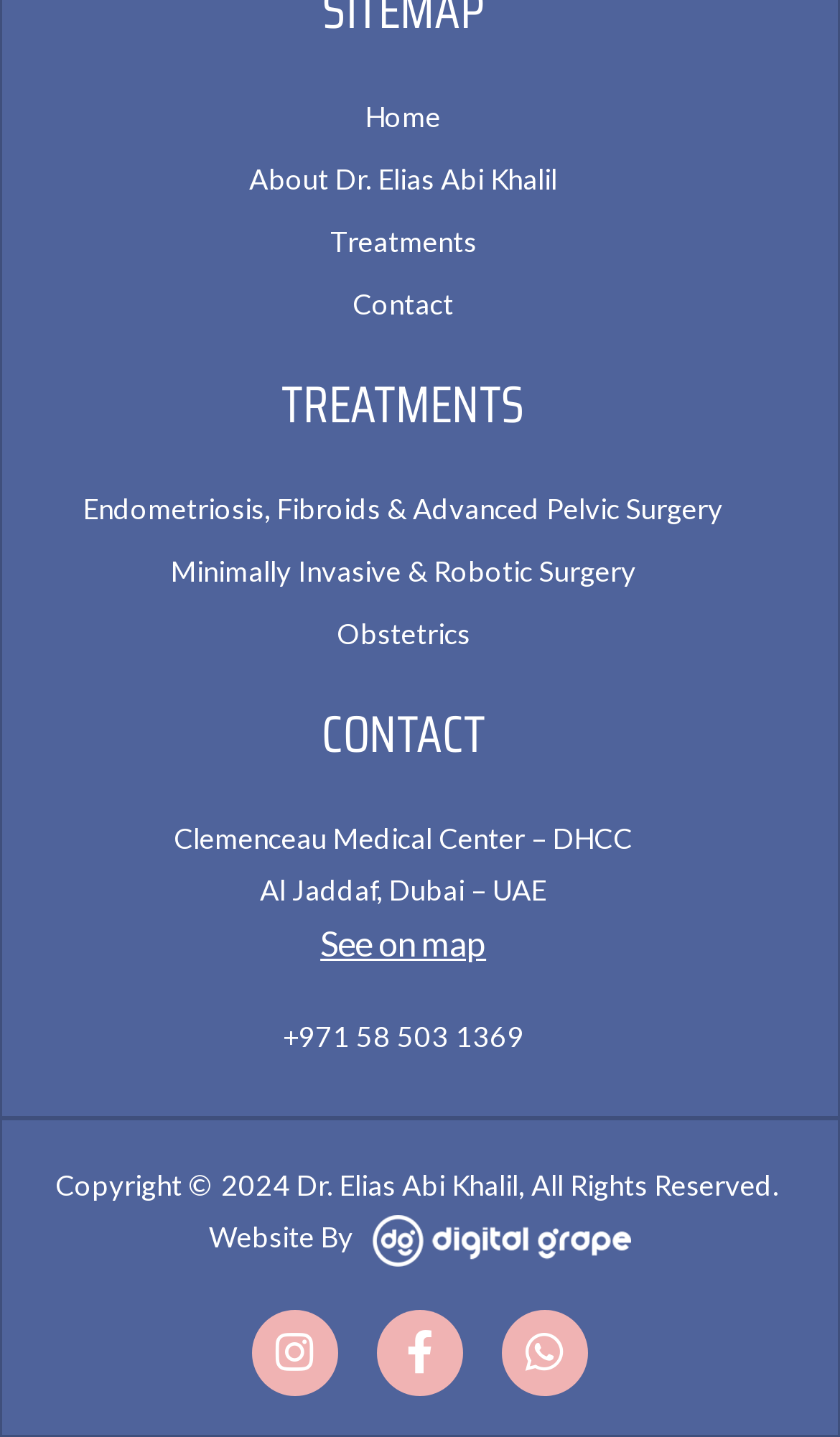Using the information in the image, give a detailed answer to the following question: What is the doctor's name?

The doctor's name is mentioned in the copyright section at the bottom of the page, which states 'Copyright © 2024 Dr. Elias Abi Khalil, All Rights Reserved.'